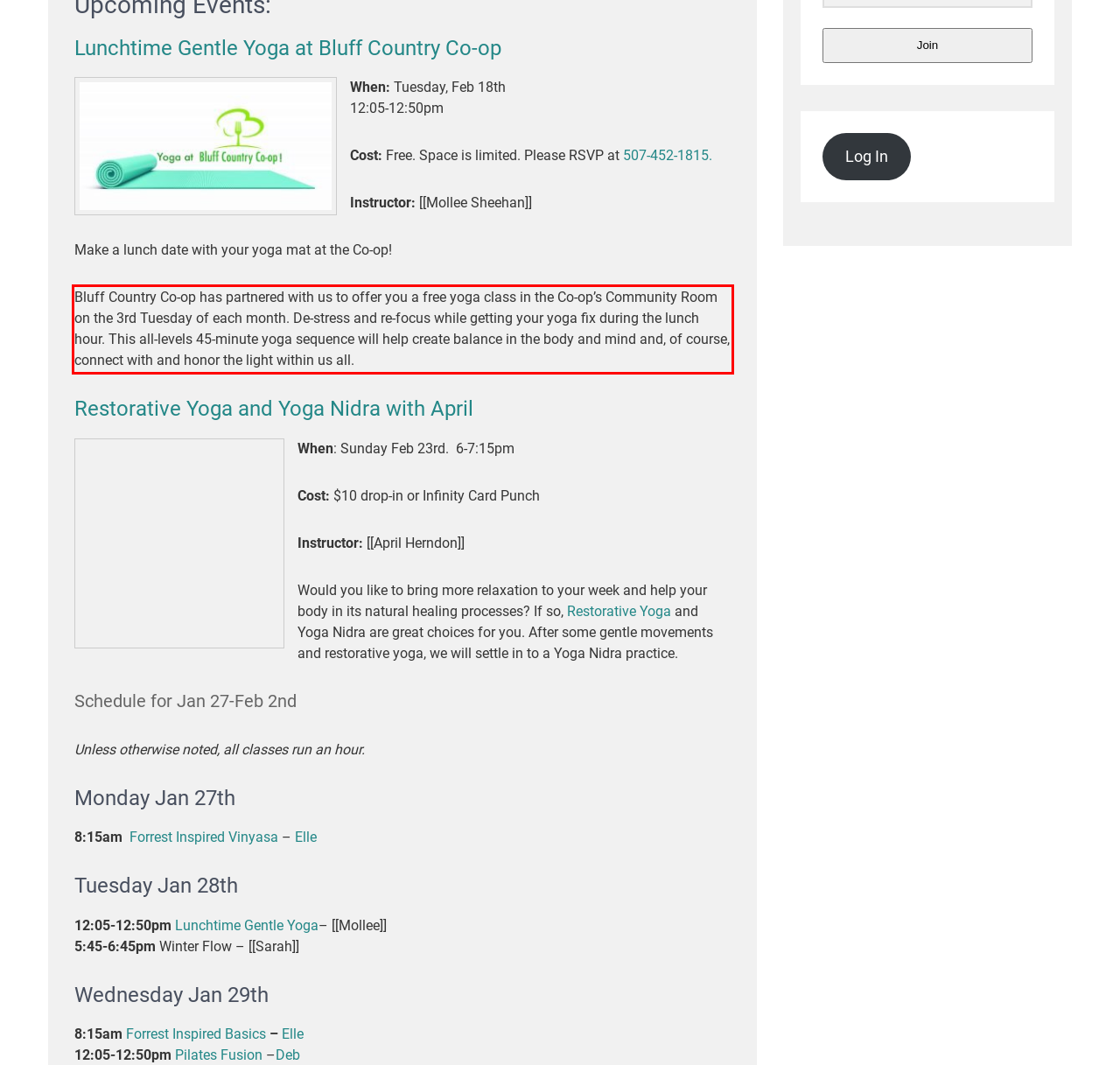In the given screenshot, locate the red bounding box and extract the text content from within it.

Bluff Country Co-op has partnered with us to offer you a free yoga class in the Co-op’s Community Room on the 3rd Tuesday of each month. De-stress and re-focus while getting your yoga fix during the lunch hour. This all-levels 45-minute yoga sequence will help create balance in the body and mind and, of course, connect with and honor the light within us all.